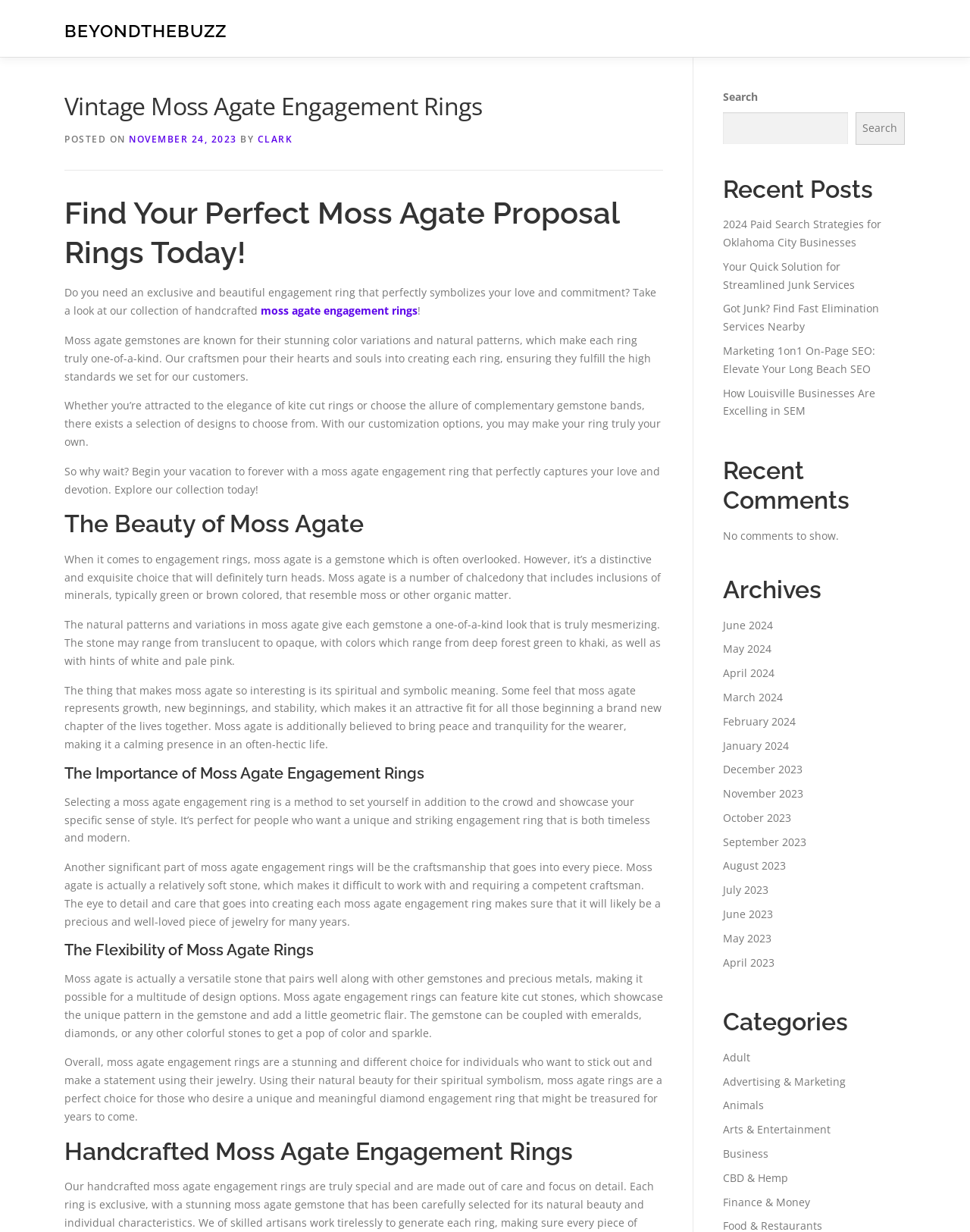Please identify and generate the text content of the webpage's main heading.

Vintage Moss Agate Engagement Rings